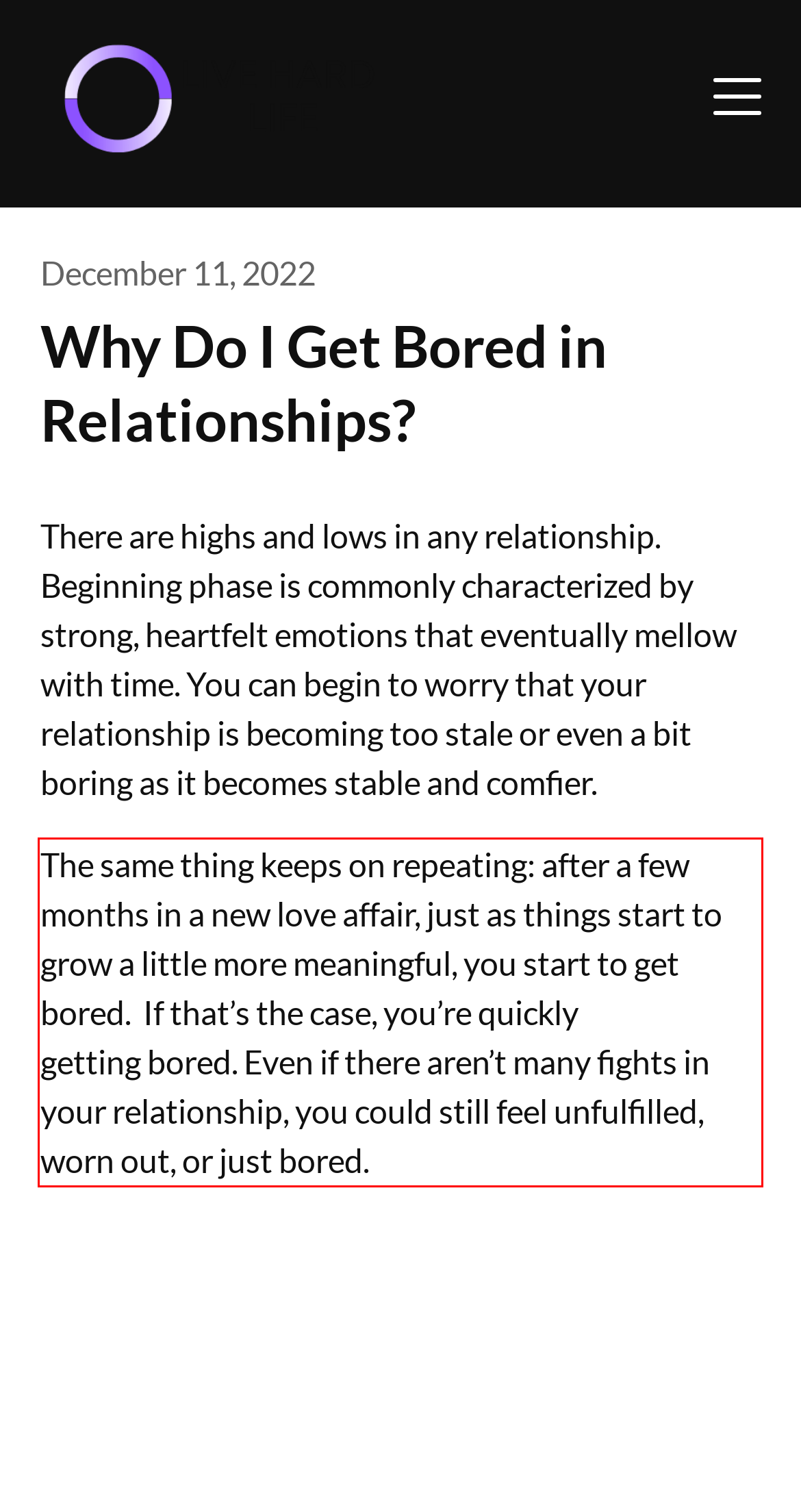Please extract the text content within the red bounding box on the webpage screenshot using OCR.

The same thing keeps on repeating: after a few months in a new love affair, just as things start to grow a little more meaningful, you start to get bored. If that’s the case, you’re quickly getting bored. Even if there aren’t many fights in your relationship, you could still feel unfulfilled, worn out, or just bored.